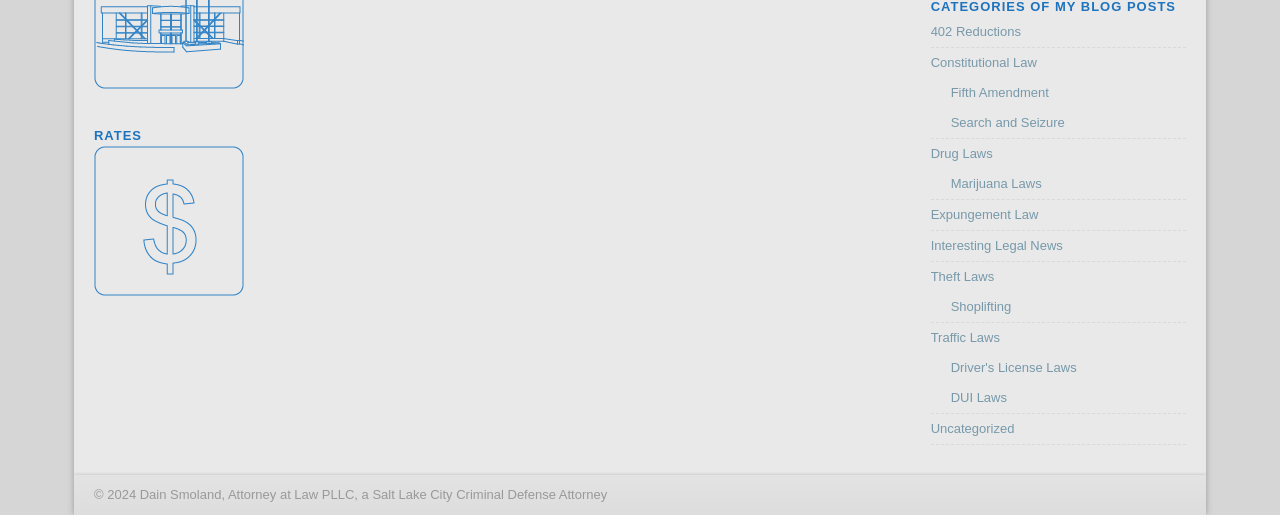What is the category of 'Shoplifting'?
Please use the image to provide a one-word or short phrase answer.

Theft Laws